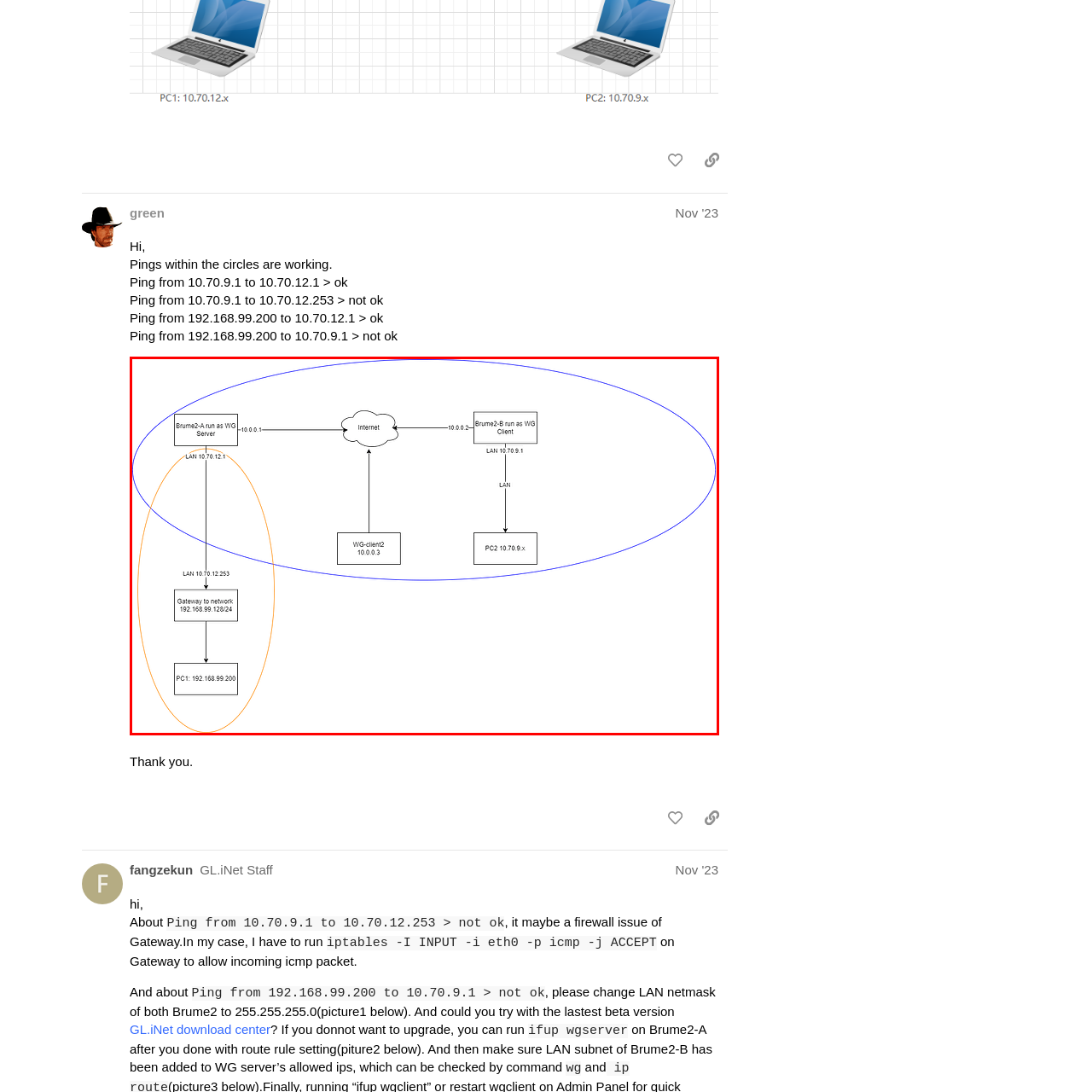Direct your attention to the zone enclosed by the orange box, What is the subnet of Brume-A's LAN? 
Give your response in a single word or phrase.

192.168.99.0/24